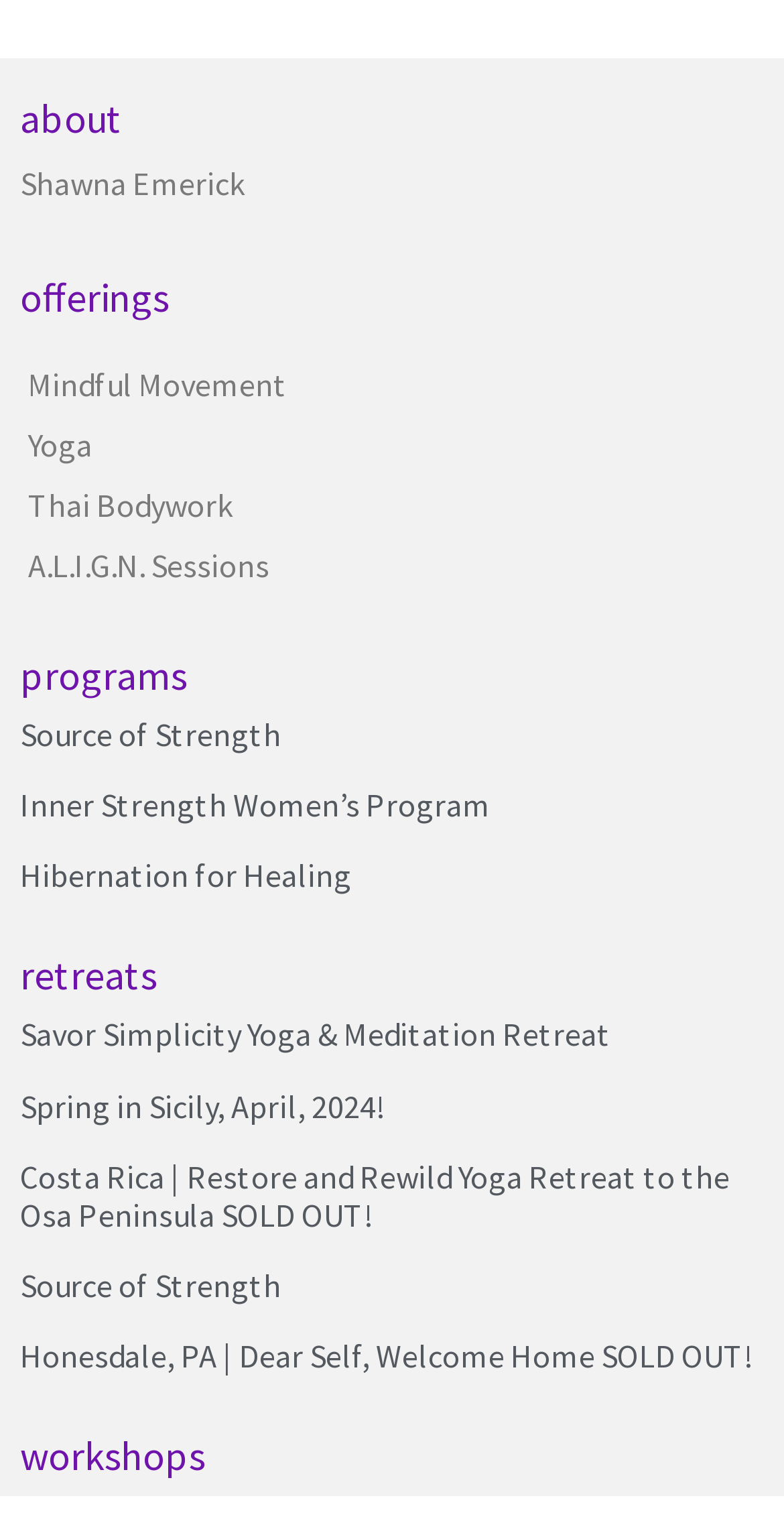How many retreats are listed?
Answer with a single word or short phrase according to what you see in the image.

5